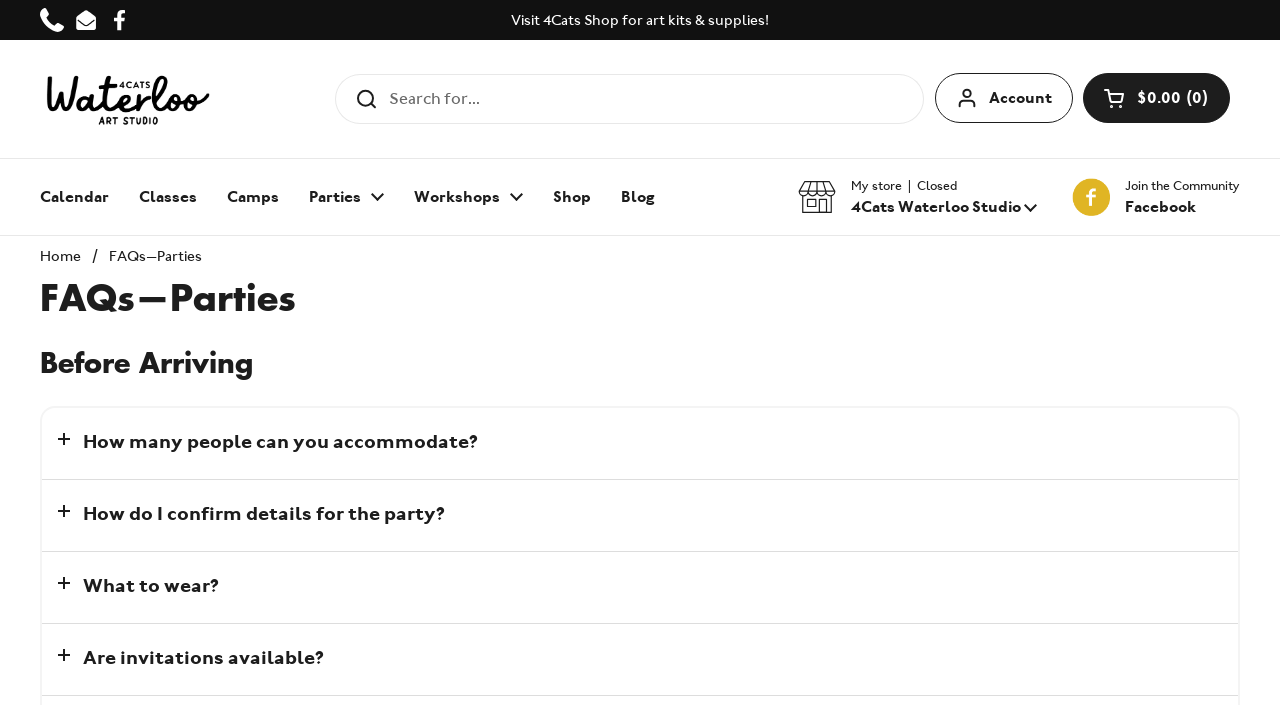What is the purpose of the button 'Open cart'?
Respond to the question with a well-detailed and thorough answer.

I inferred the purpose of the button 'Open cart' by looking at its description and its location near the top of the webpage, and I found that it controls the site-cart-sidebar, which suggests that it is used to open the cart sidebar.